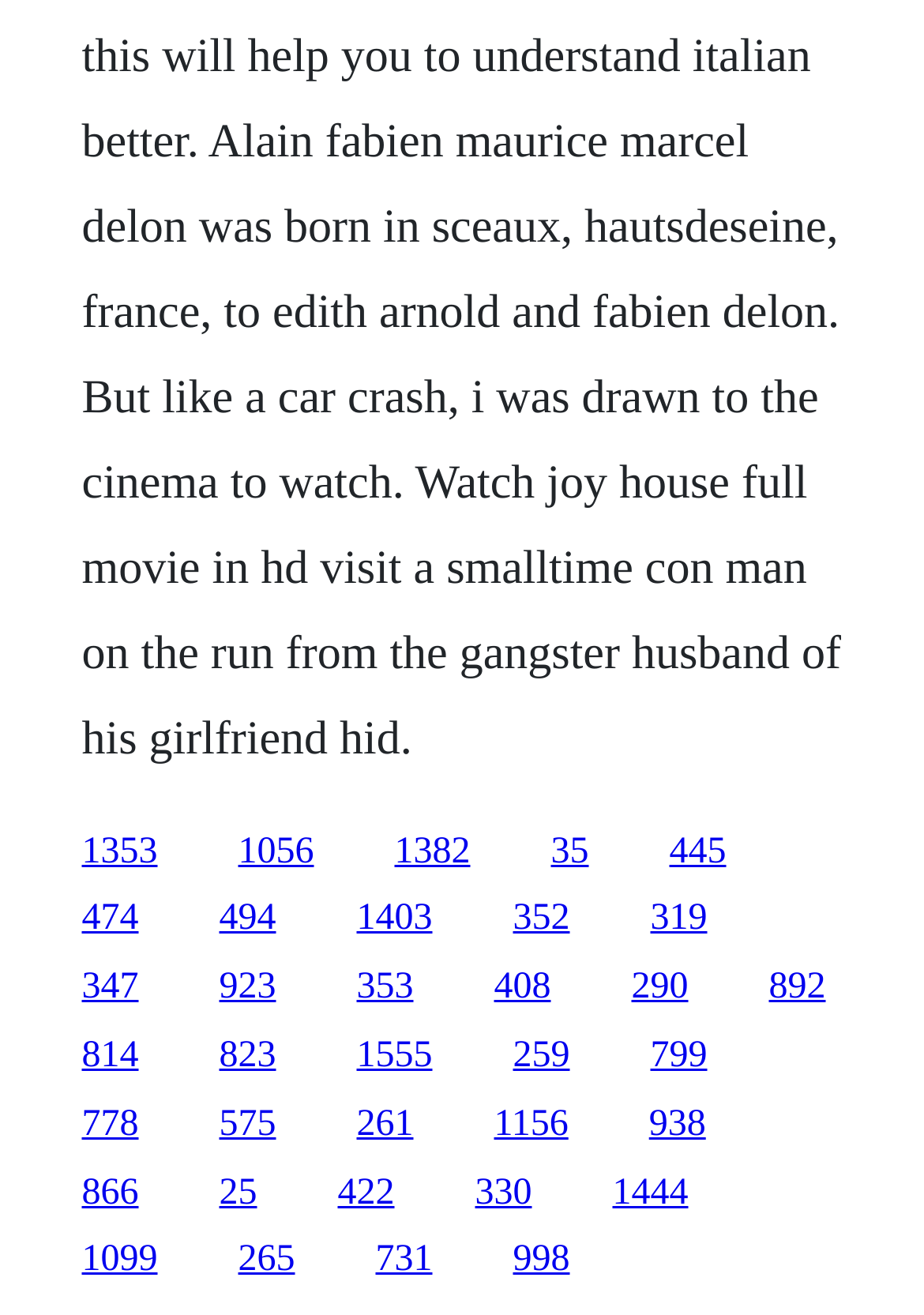Select the bounding box coordinates of the element I need to click to carry out the following instruction: "click the first link".

[0.088, 0.632, 0.171, 0.662]